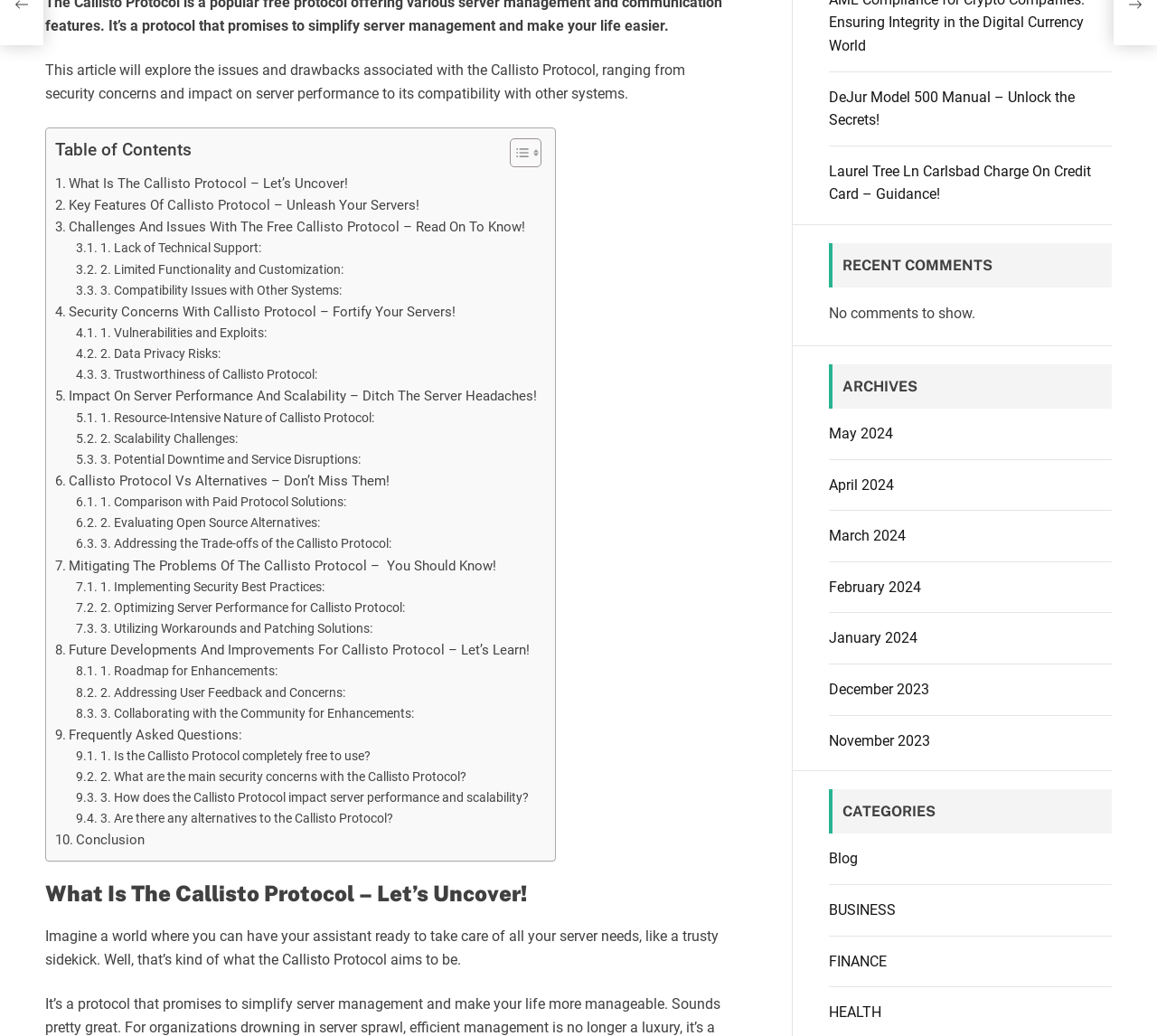Identify the bounding box coordinates of the HTML element based on this description: "BUSINESS".

[0.716, 0.87, 0.774, 0.887]